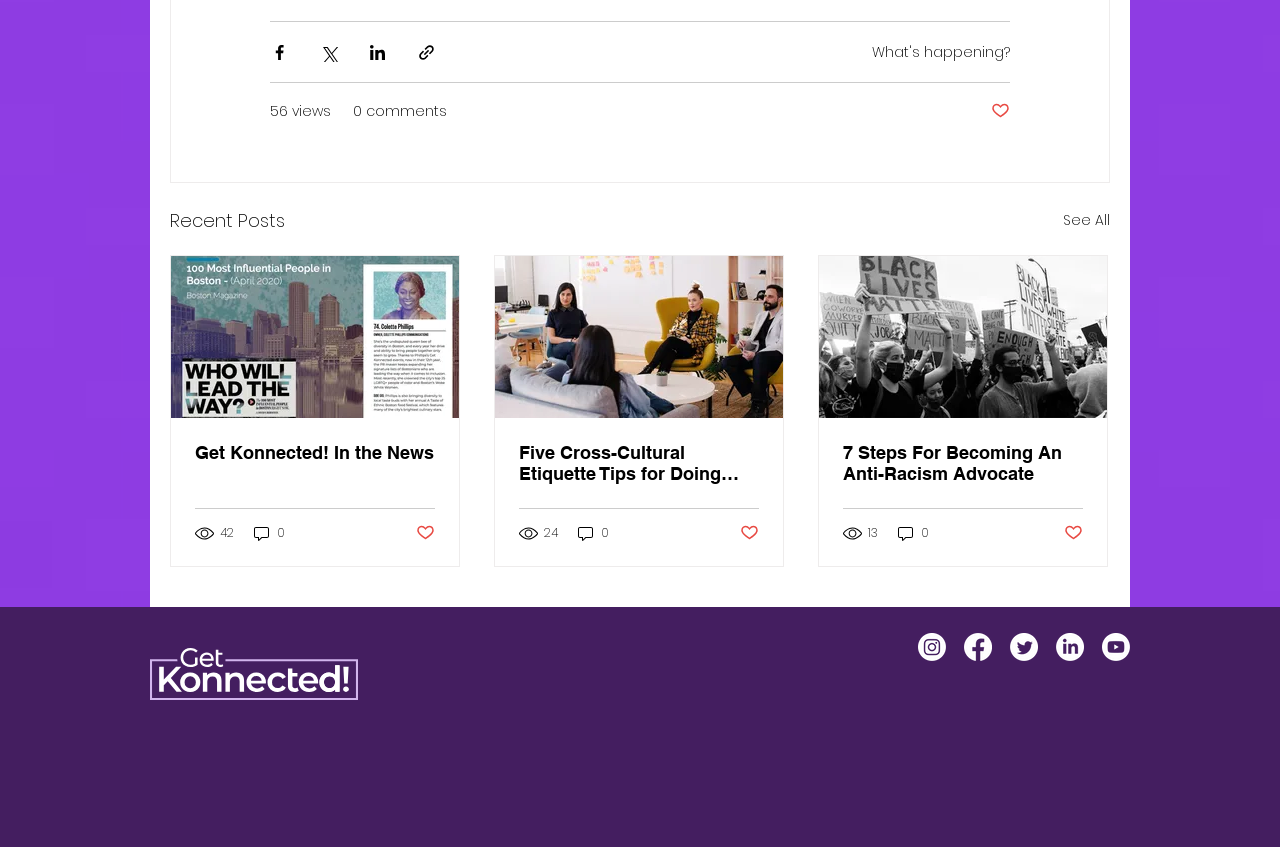Determine the bounding box for the UI element described here: "Include Web Design".

[0.78, 0.836, 0.883, 0.859]